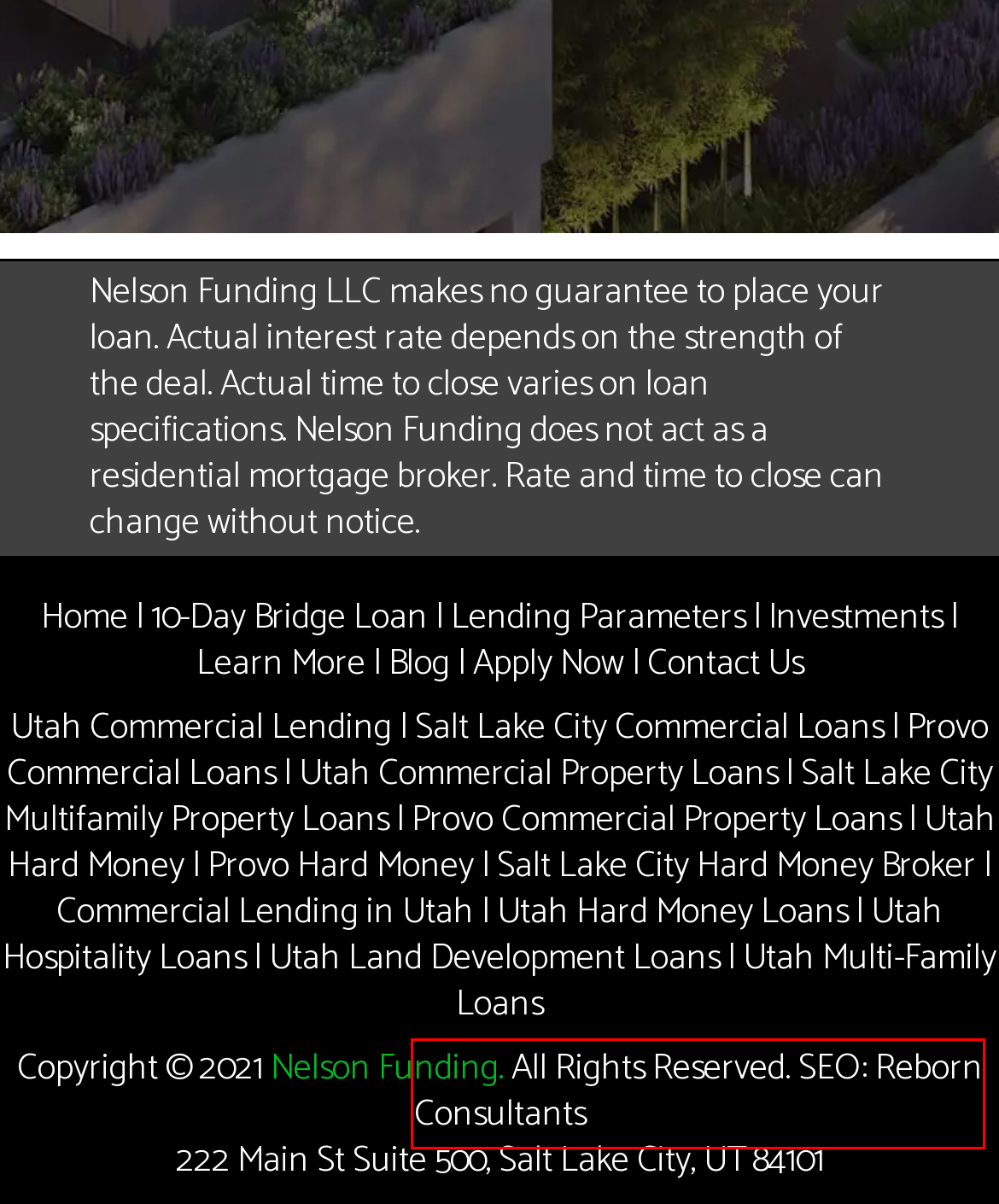You have a screenshot of a webpage with a red rectangle bounding box. Identify the best webpage description that corresponds to the new webpage after clicking the element within the red bounding box. Here are the candidates:
A. Reborn Consultants | Experience getting TRUE SEO not just optimizing for Google.
B. Utah Commercial Lending - Nelson Funding
C. Apply Now - Nelson Funding
D. Salt Lake City Commercial Loans - Nelson Funding
E. Provo Hard Money - Nelson Funding
F. Provo Commercial Property Loans - Nelson Funding
G. Utah Commercial Property Loans - Nelson Funding
H. Provo Commercial Loans - Nelson Funding

A